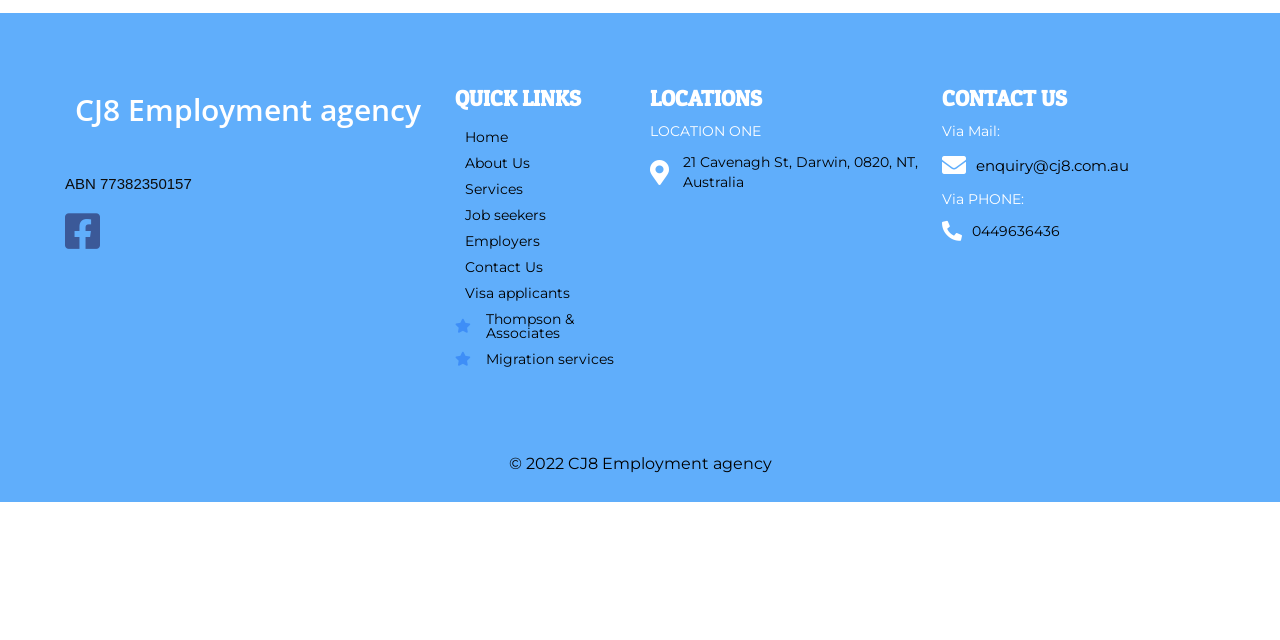Find the bounding box coordinates of the UI element according to this description: "Services".

[0.355, 0.275, 0.492, 0.316]